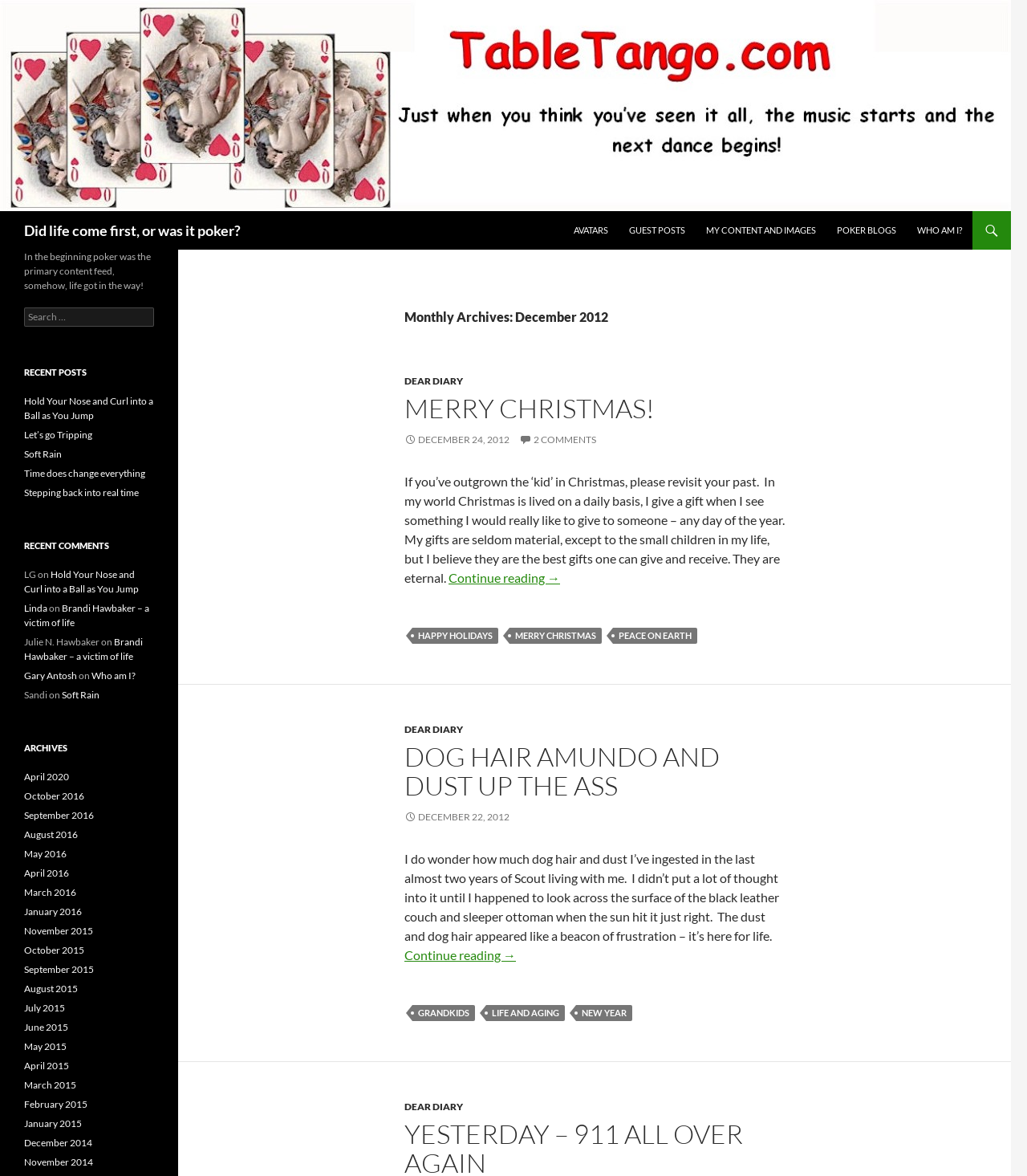What is the date of the 'Soft Rain' post?
Using the image as a reference, deliver a detailed and thorough answer to the question.

I found the answer by looking at the time element with the date 'DECEMBER 24, 2012' which is a child of the article element with the heading 'SOFT RAIN'.